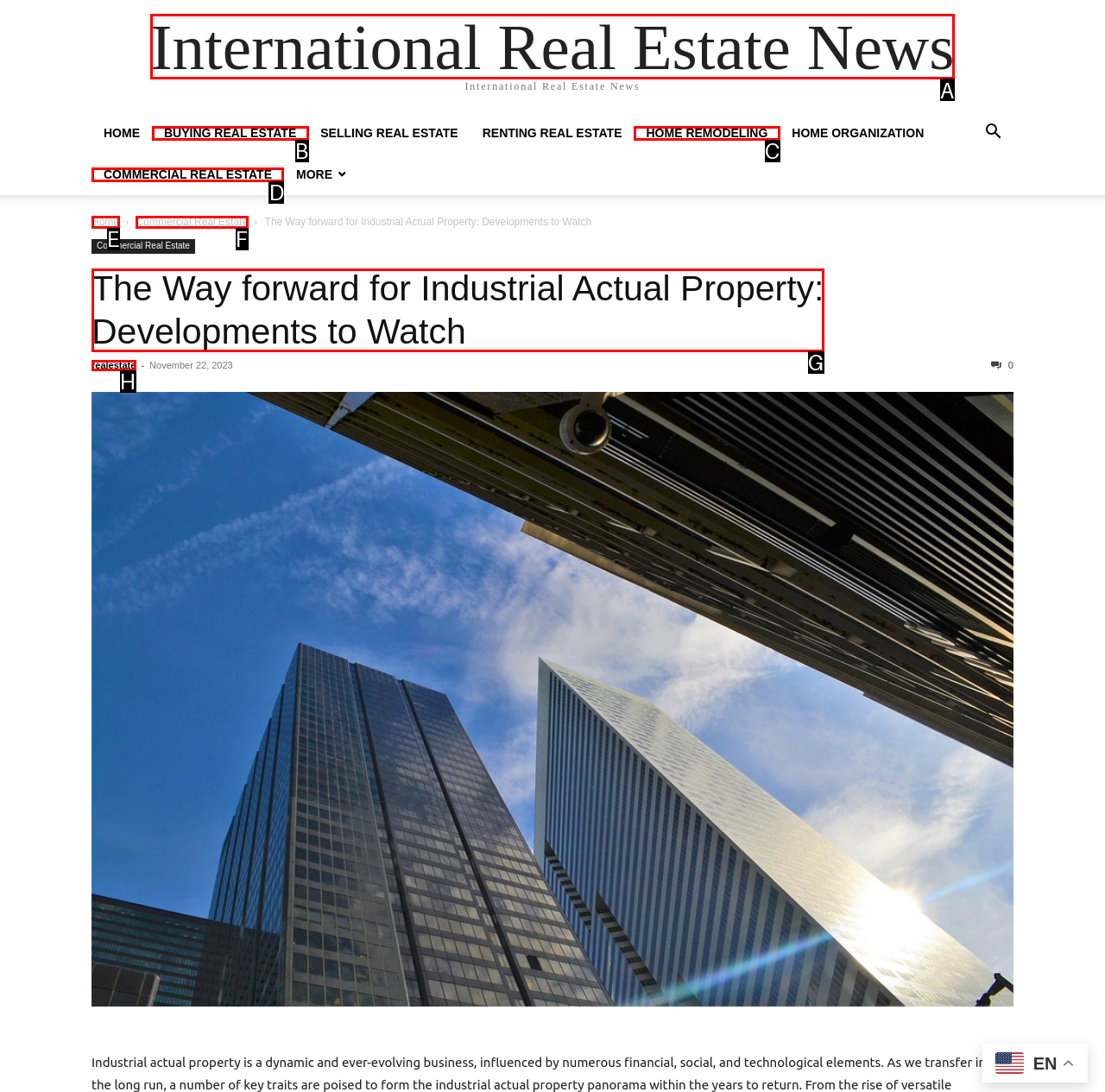Determine the HTML element that best aligns with the description: Style Q&A
Answer with the appropriate letter from the listed options.

None